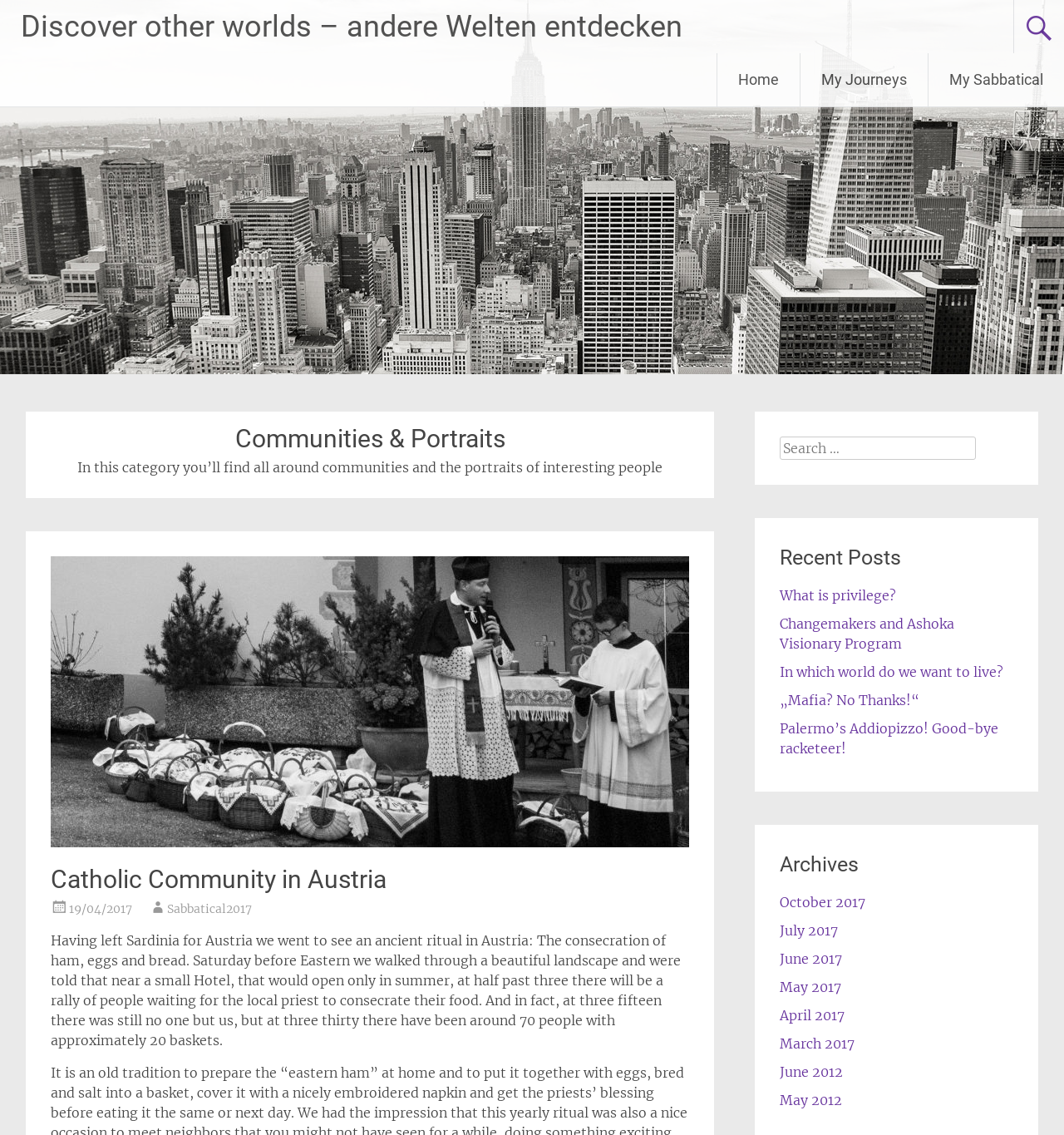What is the name of the community in Austria?
Refer to the image and give a detailed answer to the question.

I found the answer by looking at the link 'Catholic Community in Austria' under the heading 'Communities & Portraits'.